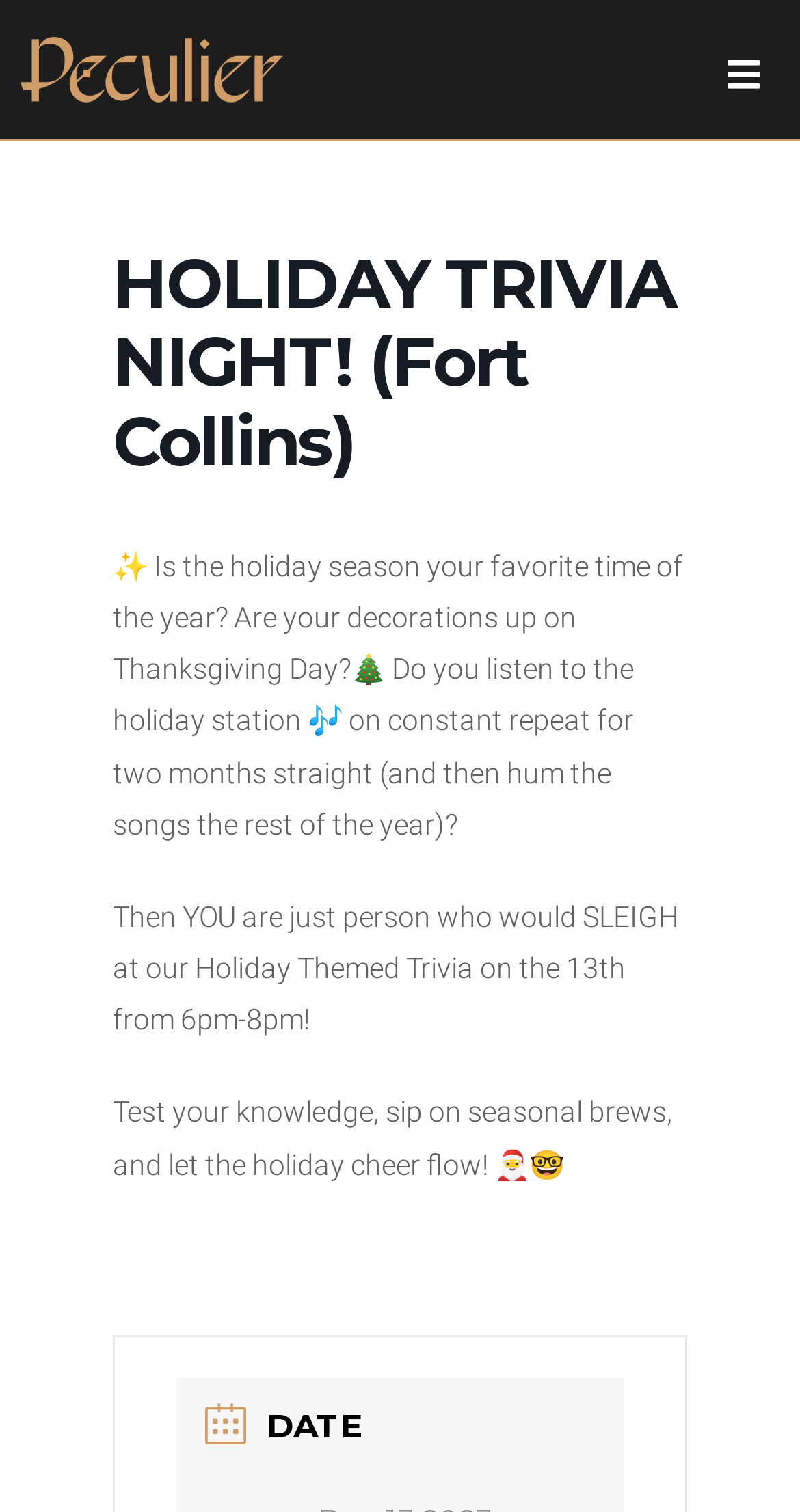Provide a brief response to the question below using a single word or phrase: 
What is the date of the trivia event?

13th